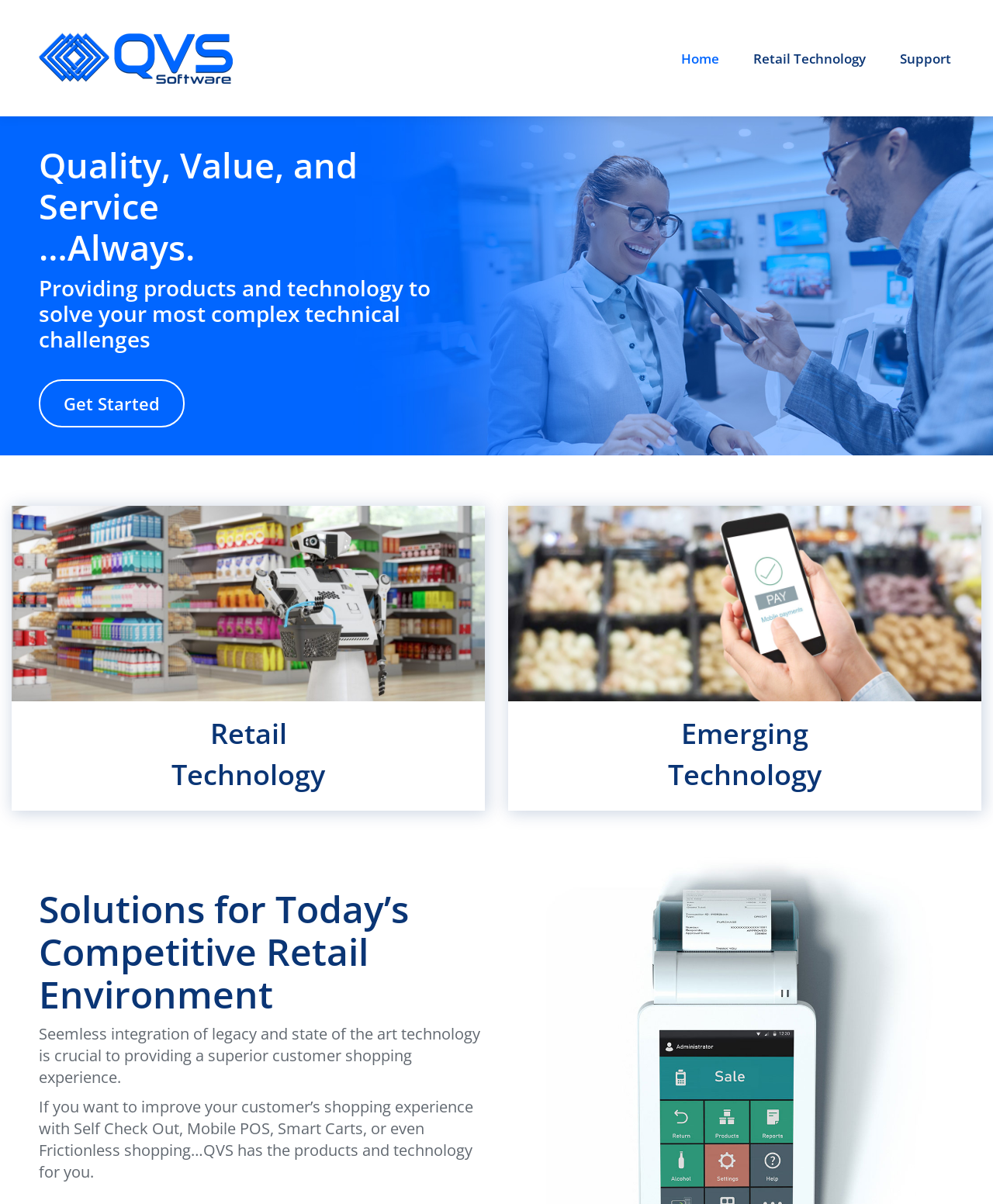Pinpoint the bounding box coordinates of the element that must be clicked to accomplish the following instruction: "Learn more about Retail Technology". The coordinates should be in the format of four float numbers between 0 and 1, i.e., [left, top, right, bottom].

[0.755, 0.012, 0.875, 0.085]